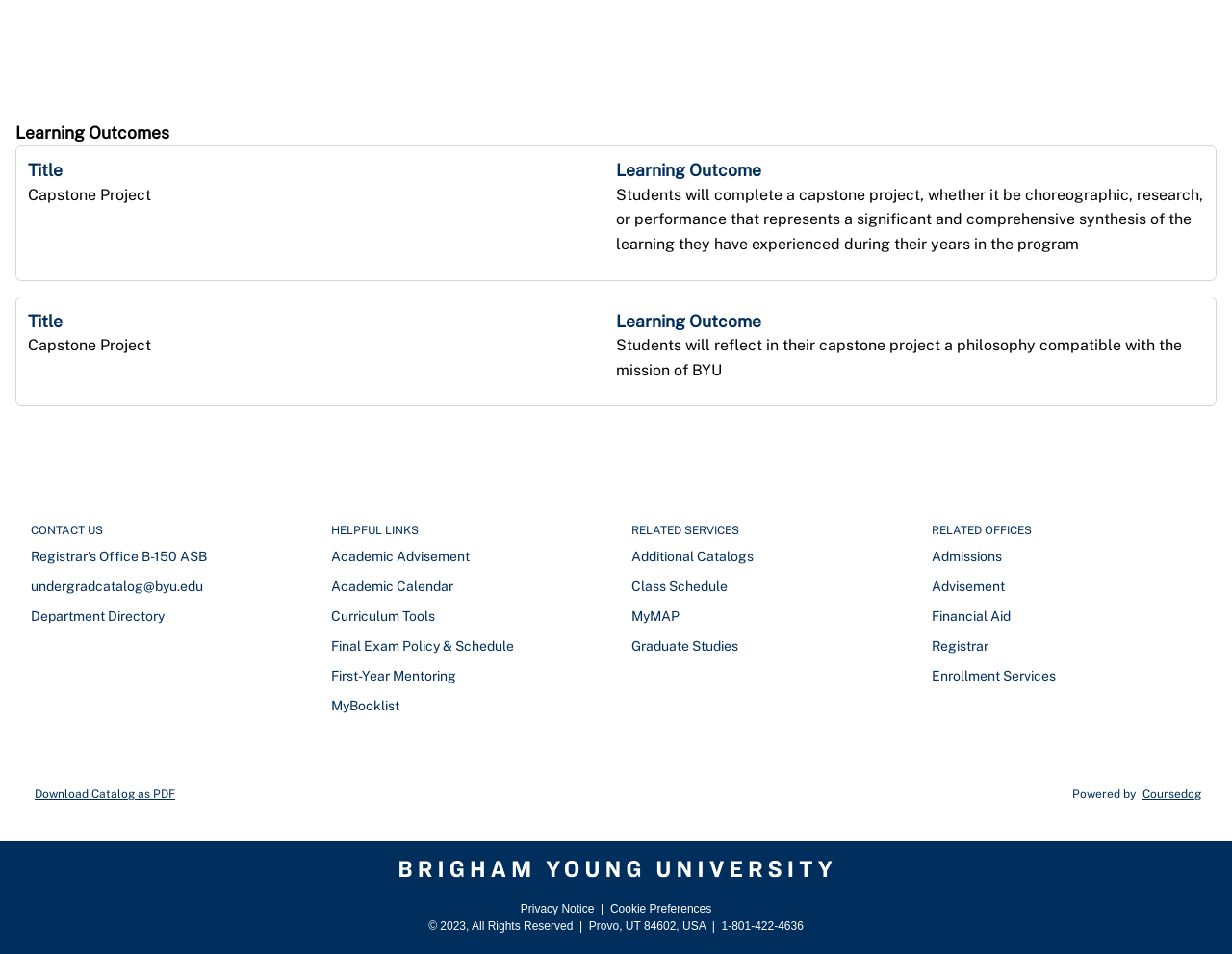Please identify the bounding box coordinates of the region to click in order to complete the task: "View department directory". The coordinates must be four float numbers between 0 and 1, specified as [left, top, right, bottom].

[0.025, 0.636, 0.134, 0.657]